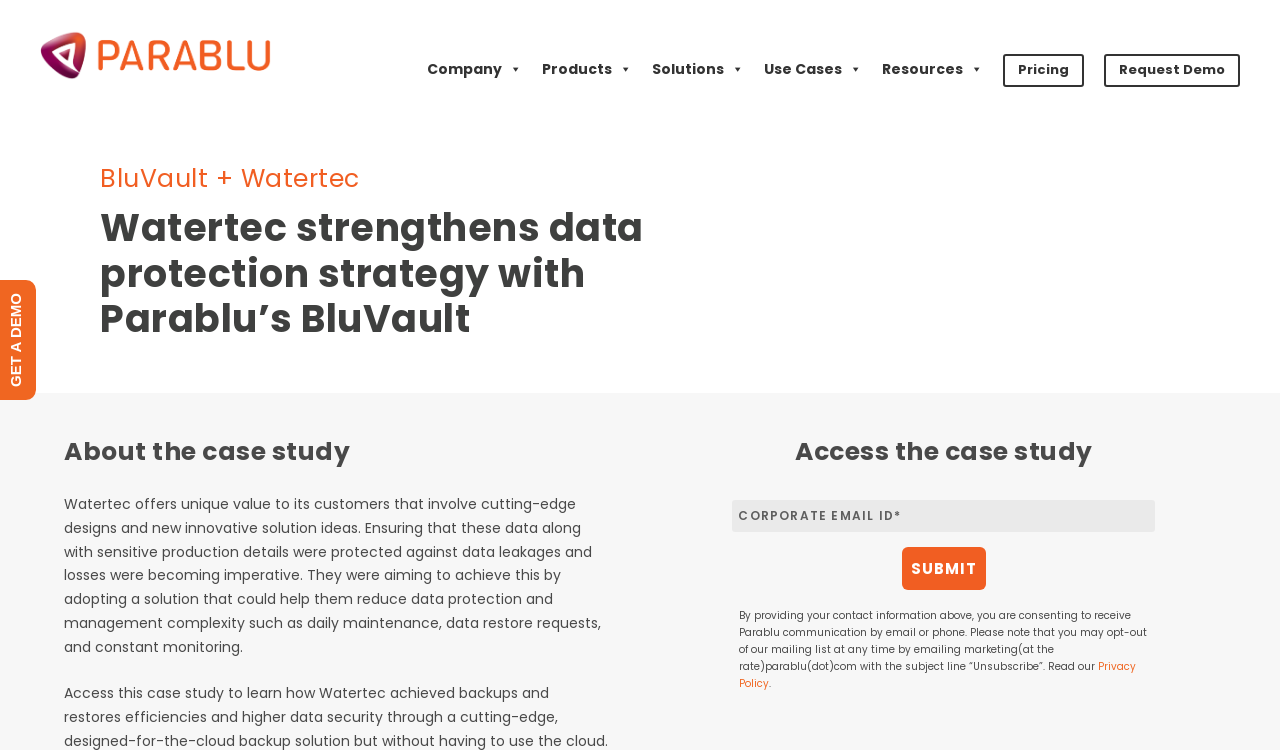Please specify the coordinates of the bounding box for the element that should be clicked to carry out this instruction: "Enter corporate email id". The coordinates must be four float numbers between 0 and 1, formatted as [left, top, right, bottom].

[0.572, 0.627, 0.903, 0.67]